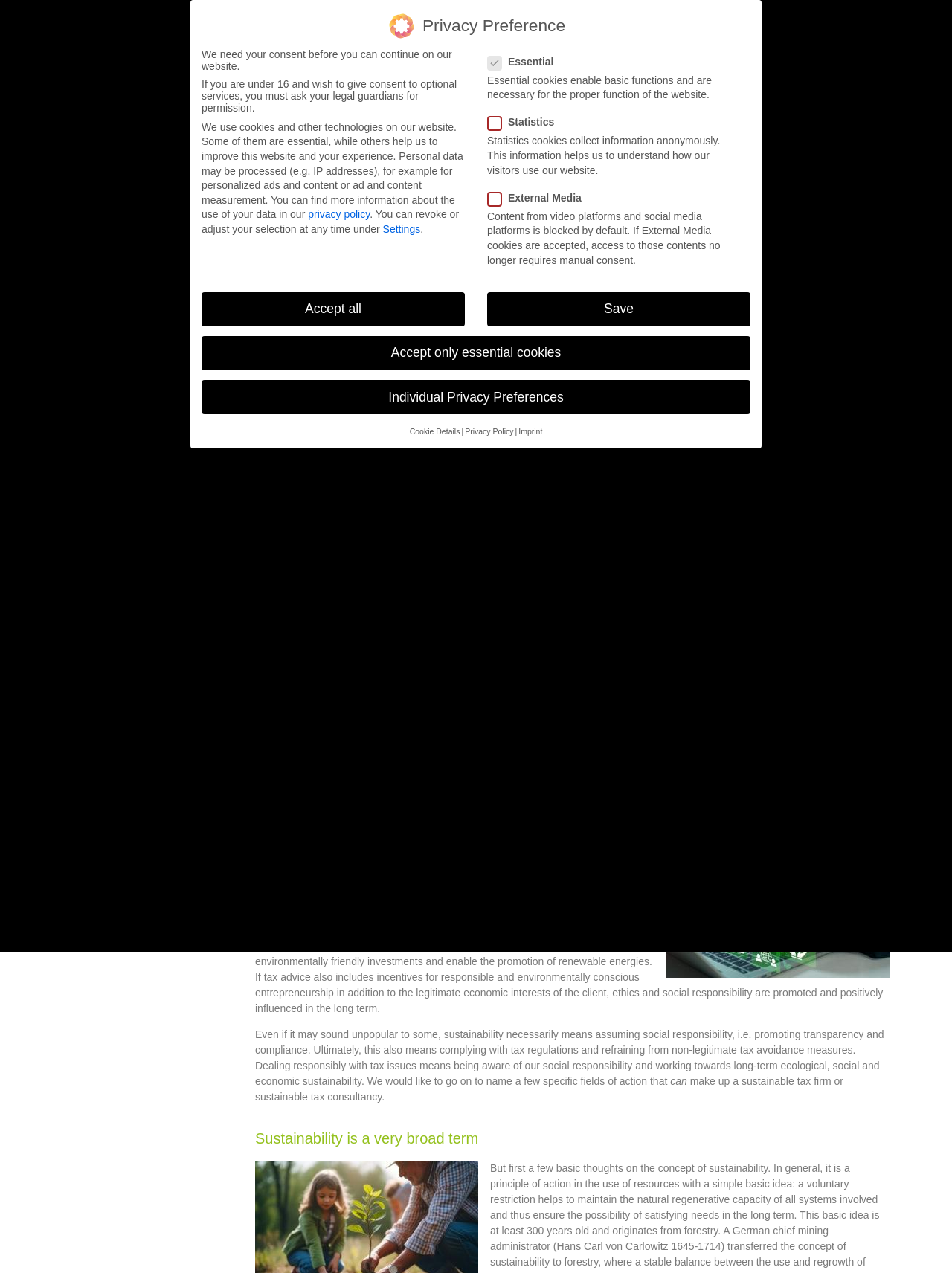Please give the bounding box coordinates of the area that should be clicked to fulfill the following instruction: "Click the 'latest News' link". The coordinates should be in the format of four float numbers from 0 to 1, i.e., [left, top, right, bottom].

[0.759, 0.017, 0.871, 0.044]